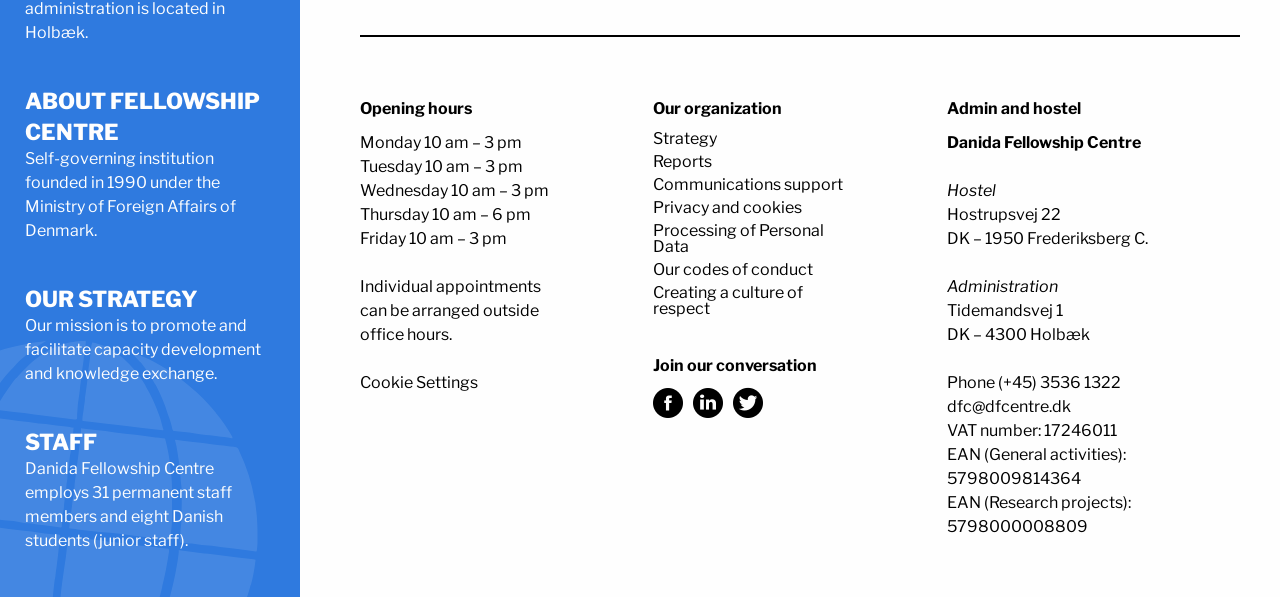Please indicate the bounding box coordinates of the element's region to be clicked to achieve the instruction: "Check Cookie Settings". Provide the coordinates as four float numbers between 0 and 1, i.e., [left, top, right, bottom].

[0.281, 0.624, 0.373, 0.656]